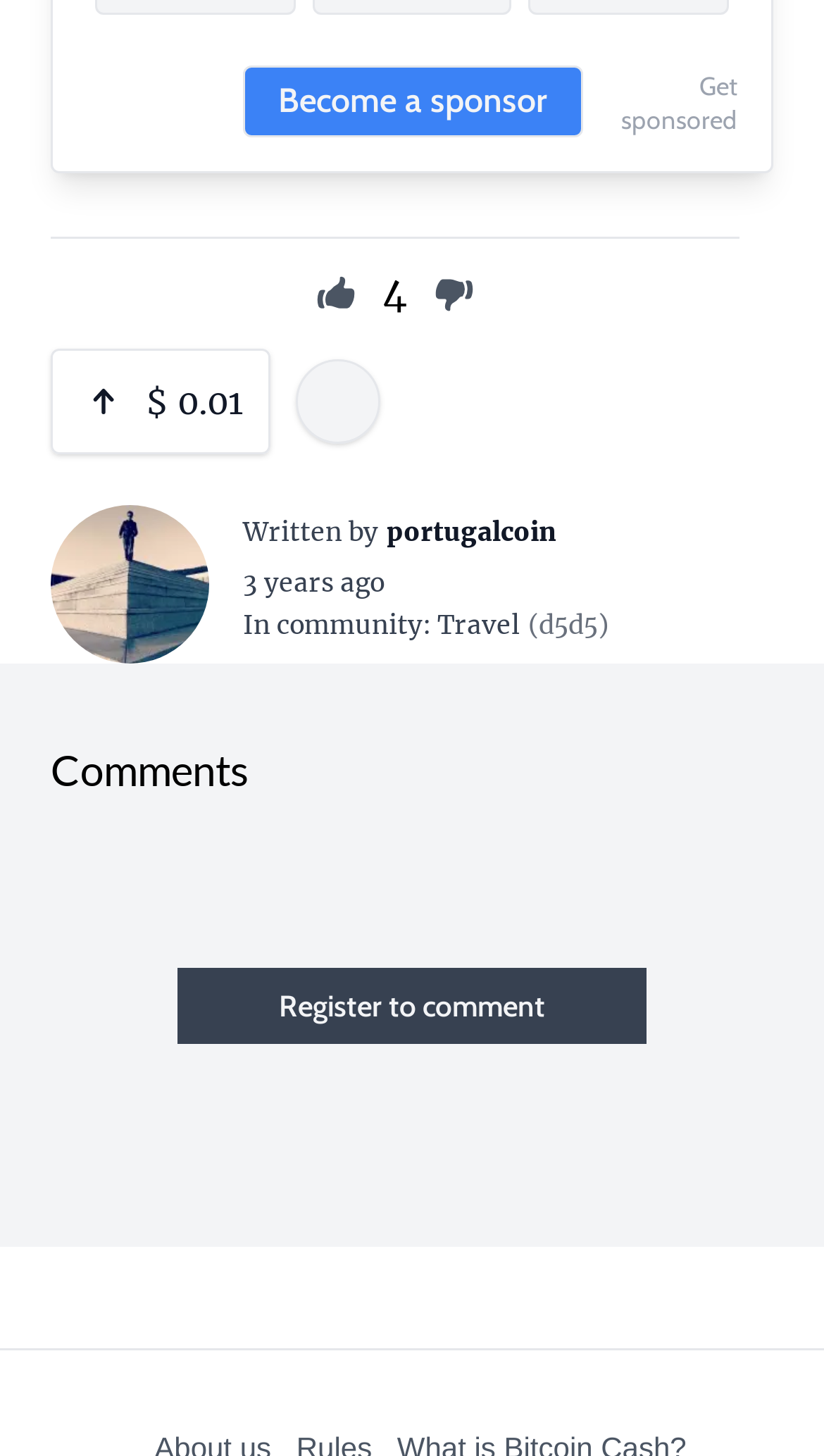What is the amount of money mentioned on the webpage?
Provide a detailed and well-explained answer to the question.

I found a StaticText element with the text '$ 0.01' at coordinates [0.177, 0.261, 0.295, 0.29], which indicates the amount of money mentioned on the webpage.